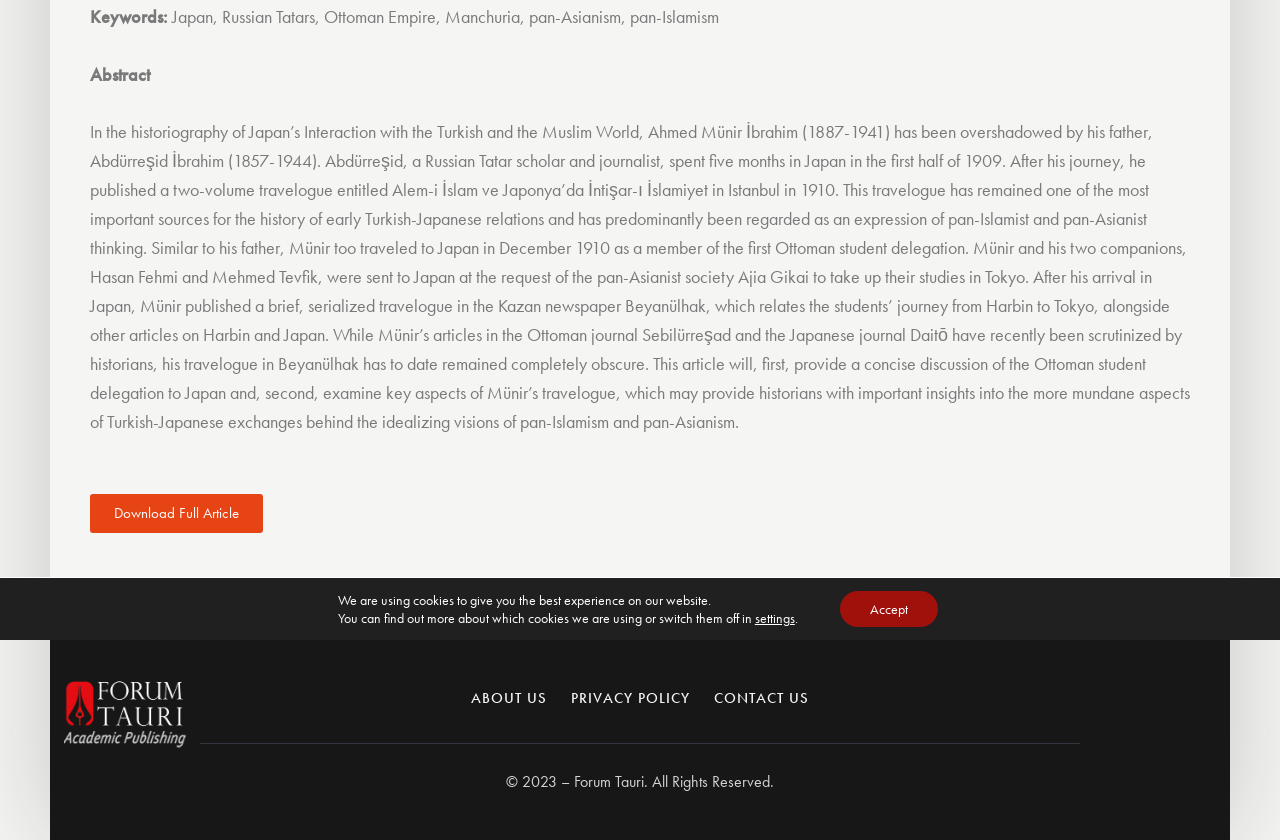Please determine the bounding box coordinates for the element with the description: "Decarbonisation Summit".

None